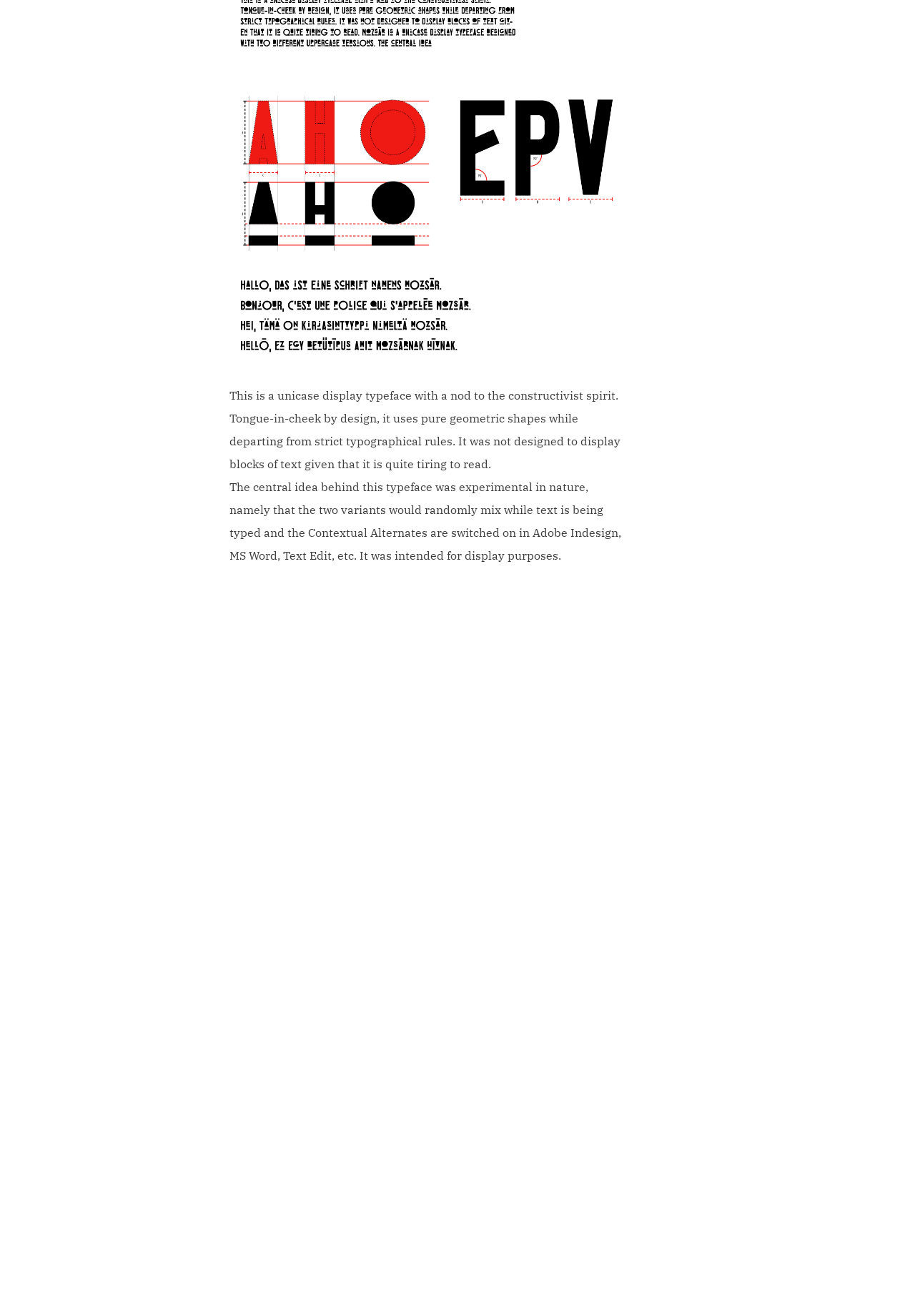What is the typeface described on this webpage?
Examine the image and give a concise answer in one word or a short phrase.

Unicase display typeface